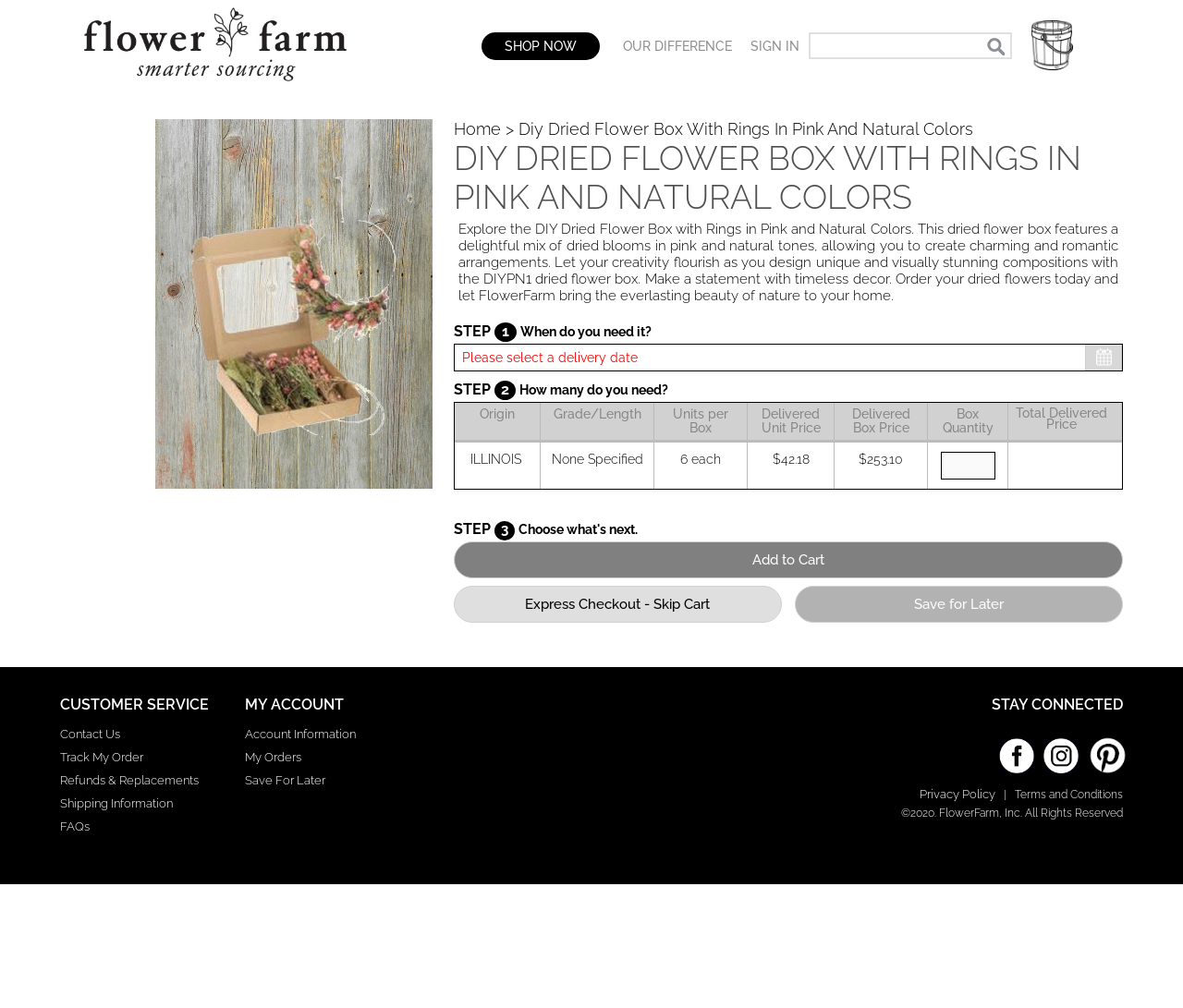Offer an extensive depiction of the webpage and its key elements.

This webpage is about a DIY dried flower box with rings in pink and natural colors, sold by FlowerFarm. At the top left, there is a logo of FlowerFarm, which is an image with a link to the homepage. Next to it, there is a "SHOP NOW" button. On the top right, there are links to "OUR DIFFERENCE", "SIGN IN", and a search bar. 

Below the top navigation bar, there is a large image of the DIY dried flower box with rings in pink and natural colors. Underneath the image, there is a heading with the product name, followed by a detailed description of the product. The description explains that the box features a mix of dried blooms in pink and natural tones, allowing users to create charming and romantic arrangements.

On the right side of the product description, there is a table with product details, including origin, grade/length, units per box, delivered unit price, delivered box price, box quantity, and total delivered. Below the table, there are buttons to "Add to Cart", "Express Checkout - Skip Cart", and "Save for Later".

At the bottom of the page, there are three sections: "CUSTOMER SERVICE", "MY ACCOUNT", and "STAY CONNECTED". The "CUSTOMER SERVICE" section has links to "Contact Us", "Track My Order", "Refunds & Replacements", "Shipping Information", and "FAQs". The "MY ACCOUNT" section has links to "Account Information", "My Orders", and "Save For Later". The "STAY CONNECTED" section has links to FlowerFarm's social media profiles, including Facebook, Instagram, and Pinterest. There are also links to the "Privacy Policy" and "Terms and Conditions" at the bottom of the page, along with a copyright notice.